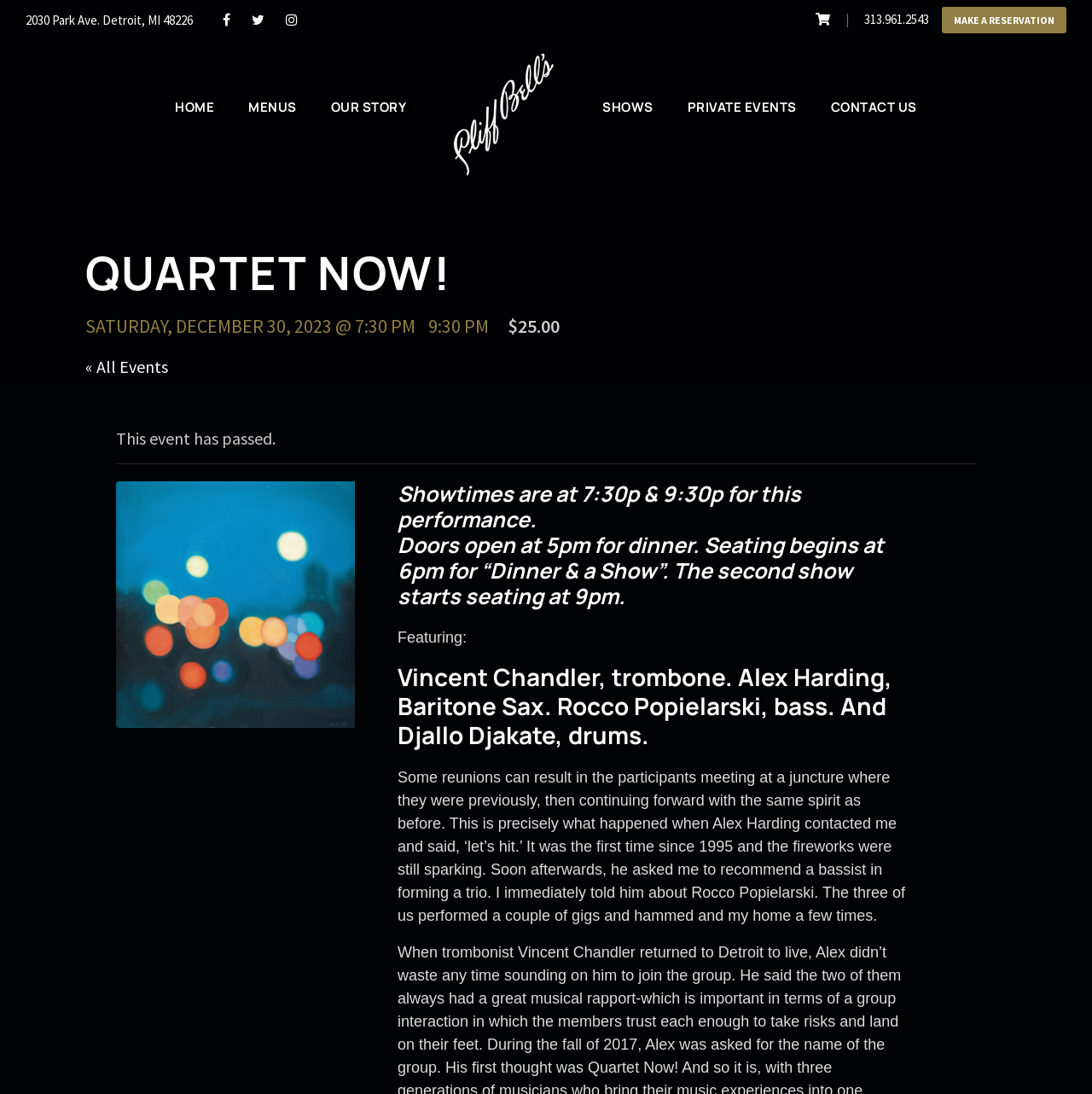Please identify the bounding box coordinates of where to click in order to follow the instruction: "View menus".

[0.228, 0.048, 0.272, 0.108]